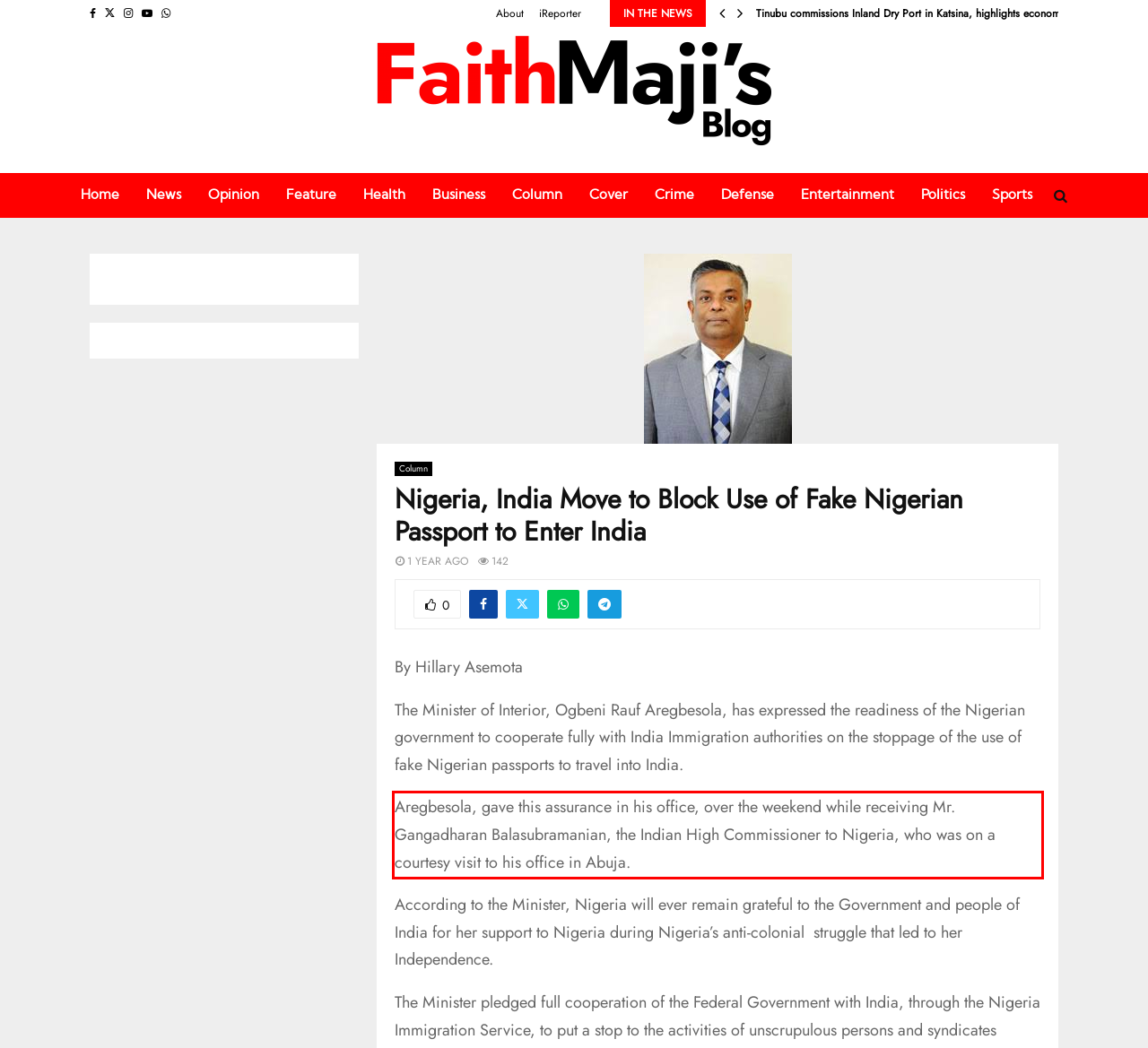Please analyze the provided webpage screenshot and perform OCR to extract the text content from the red rectangle bounding box.

Aregbesola, gave this assurance in his office, over the weekend while receiving Mr. Gangadharan Balasubramanian, the Indian High Commissioner to Nigeria, who was on a courtesy visit to his office in Abuja.